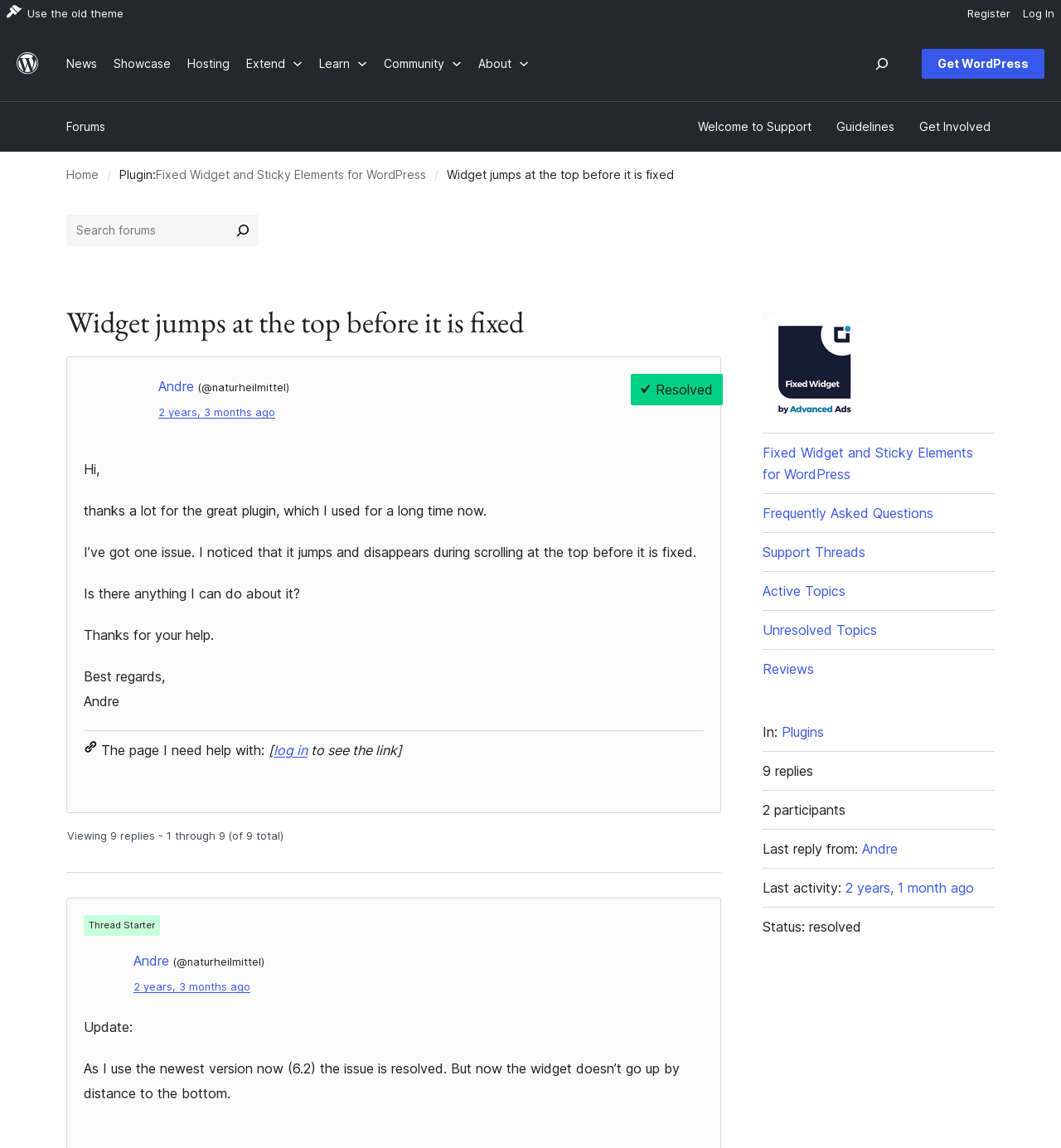Please identify the coordinates of the bounding box that should be clicked to fulfill this instruction: "Search for:".

[0.062, 0.187, 0.244, 0.215]